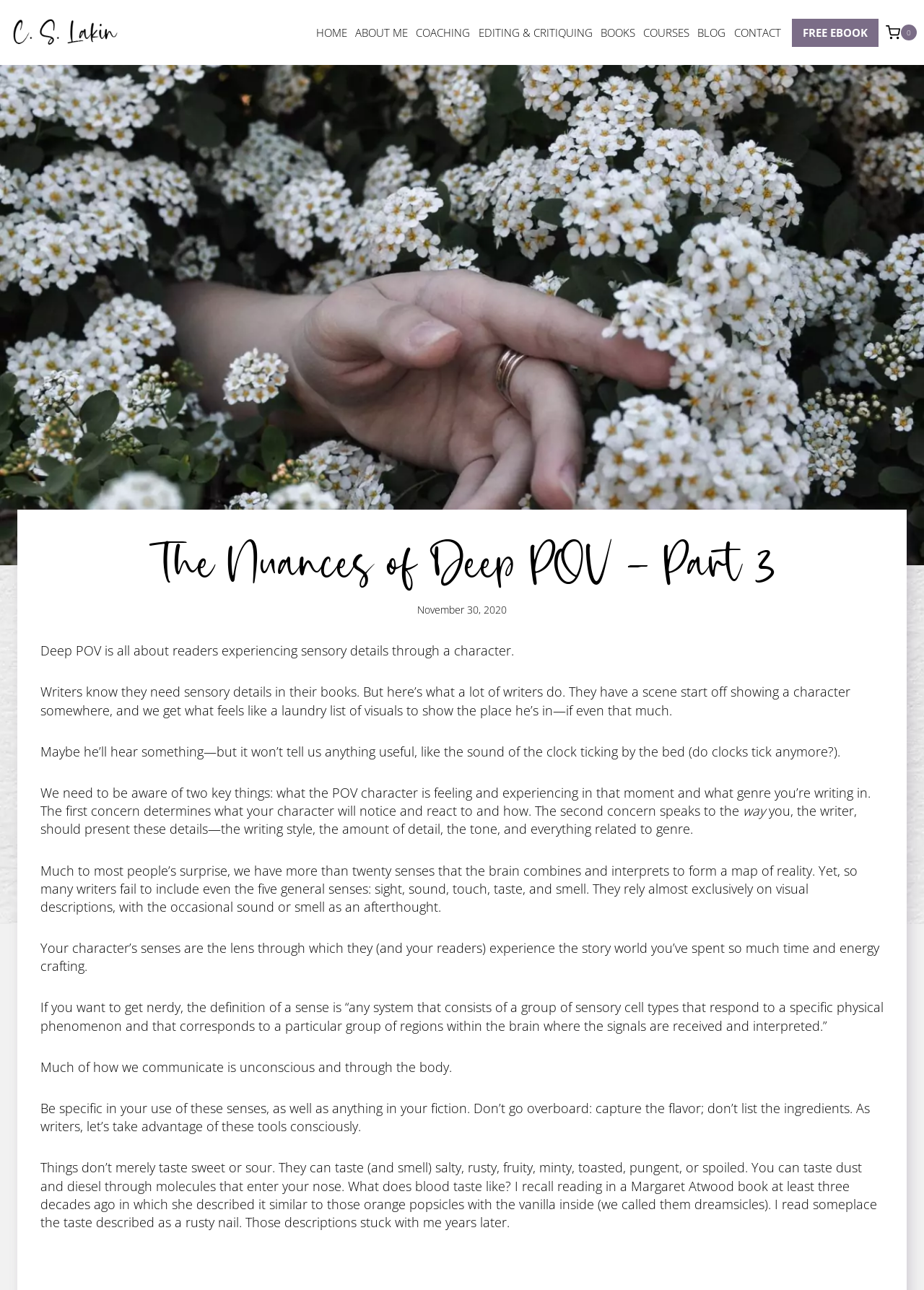What is the main topic of the article?
From the screenshot, supply a one-word or short-phrase answer.

Deep POV